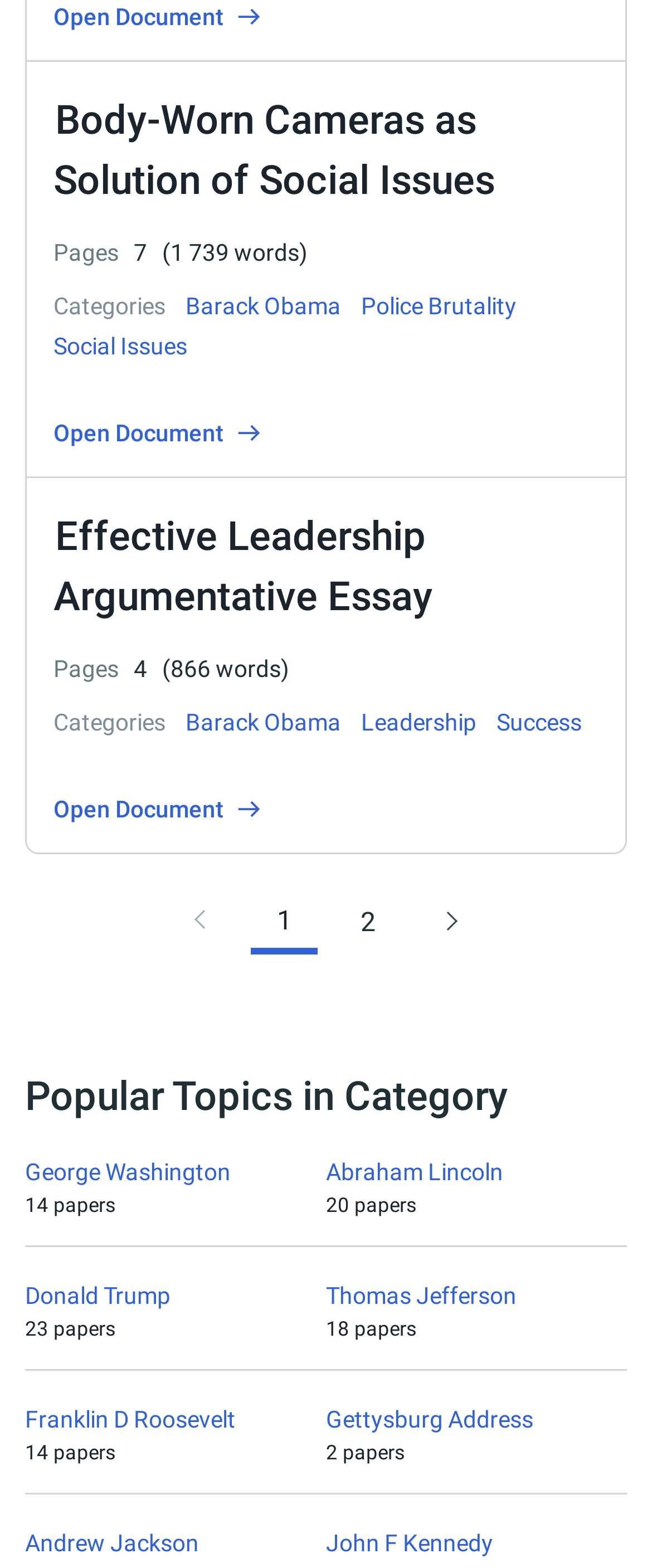What is the category of the first essay?
Refer to the image and provide a concise answer in one word or phrase.

Social Issues